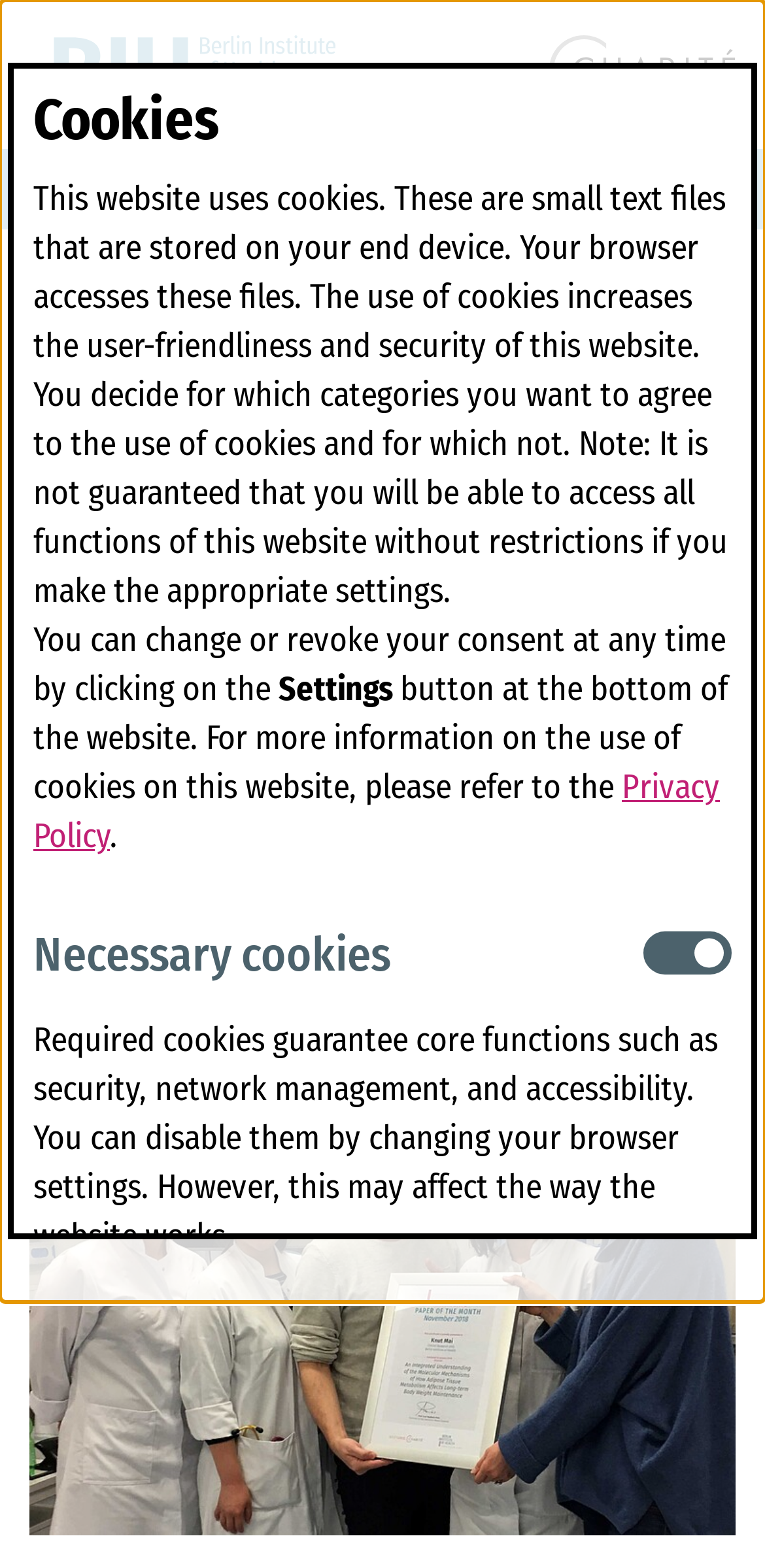Pinpoint the bounding box coordinates of the area that must be clicked to complete this instruction: "Read news".

[0.038, 0.442, 0.159, 0.478]